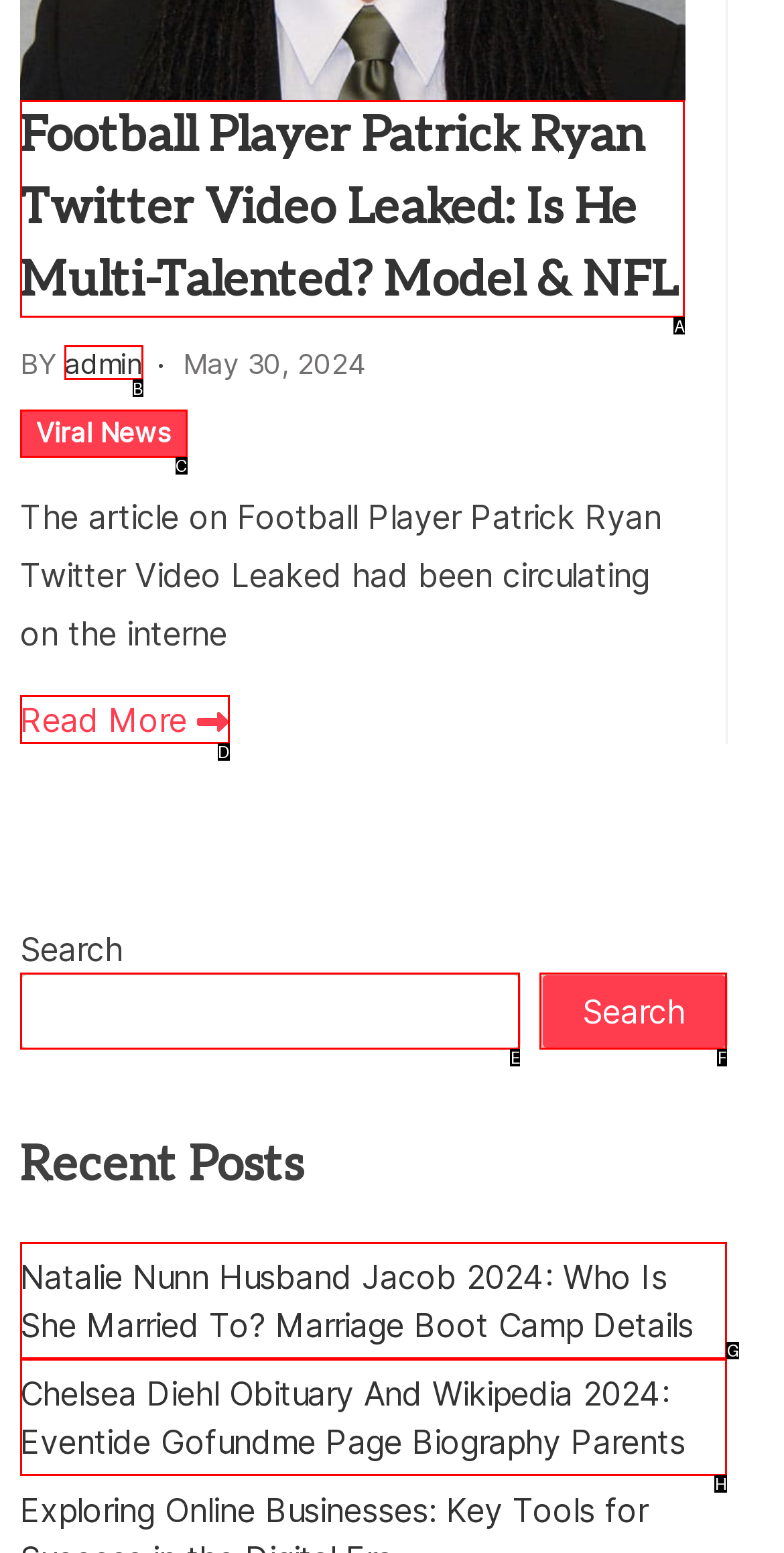Which lettered UI element aligns with this description: Search
Provide your answer using the letter from the available choices.

F